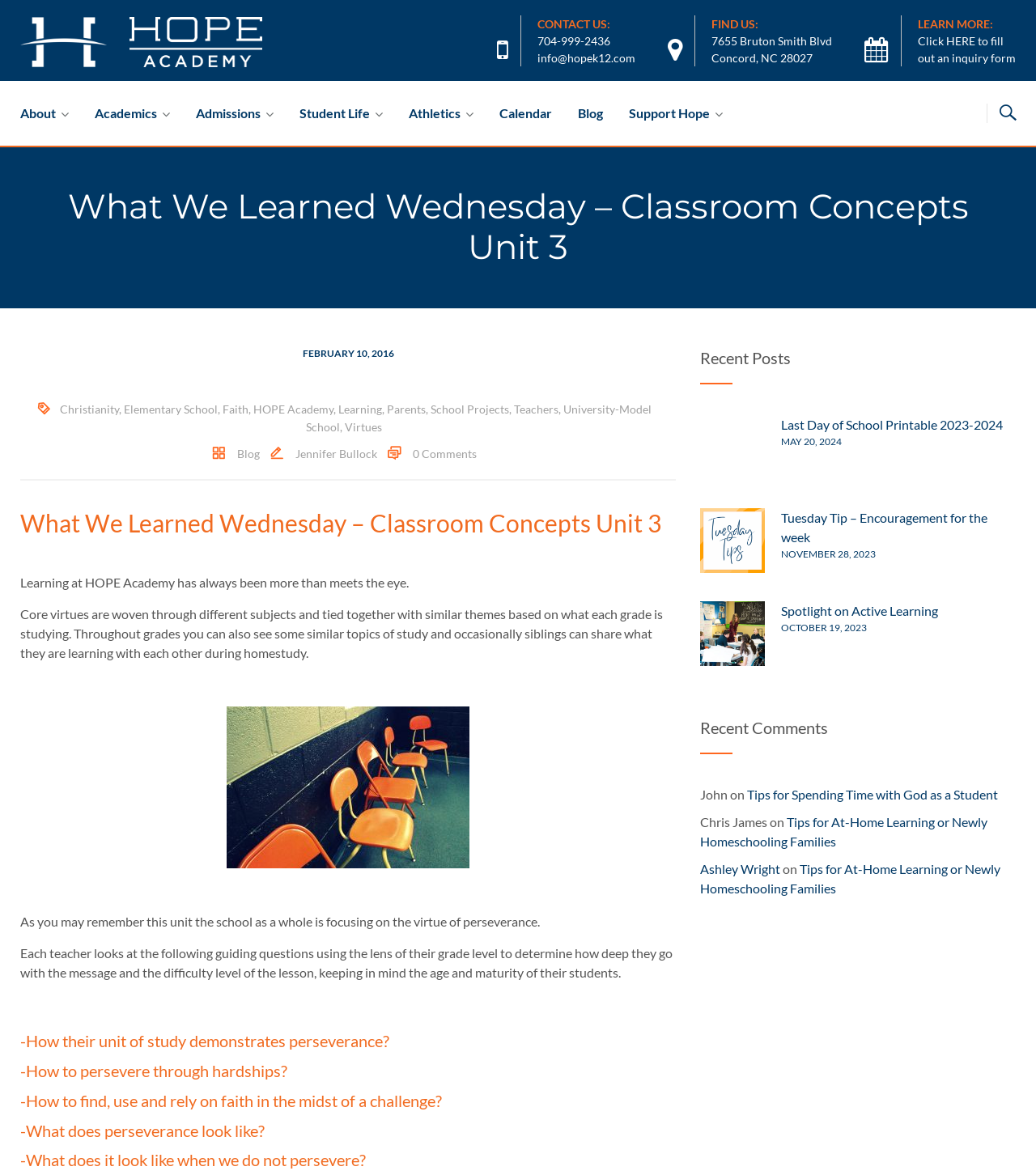What is the virtue being focused on in this unit?
Analyze the image and provide a thorough answer to the question.

I read the article on the webpage, which mentions that the school as a whole is focusing on the virtue of perseverance in this unit. This is stated in the paragraph that starts with 'As you may remember this unit...'.